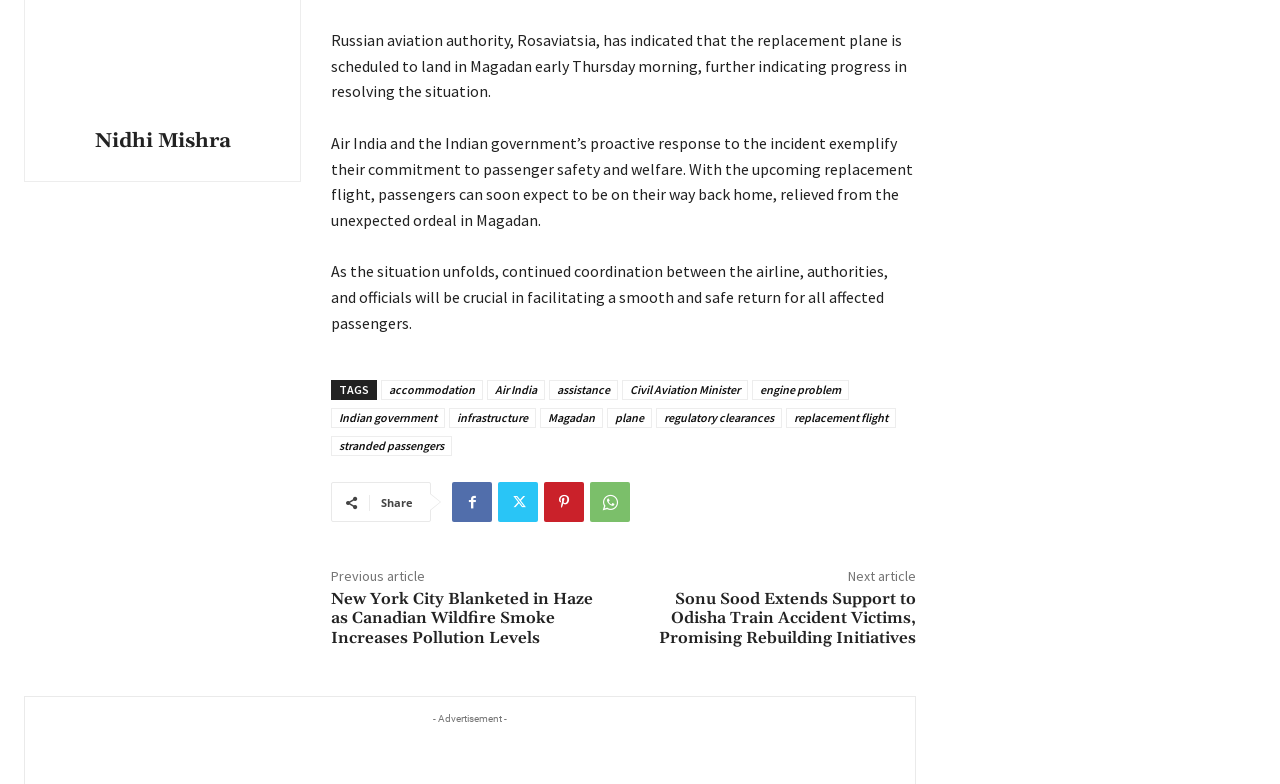What is the function of the icons?
Using the image, provide a concise answer in one word or a short phrase.

To share the article